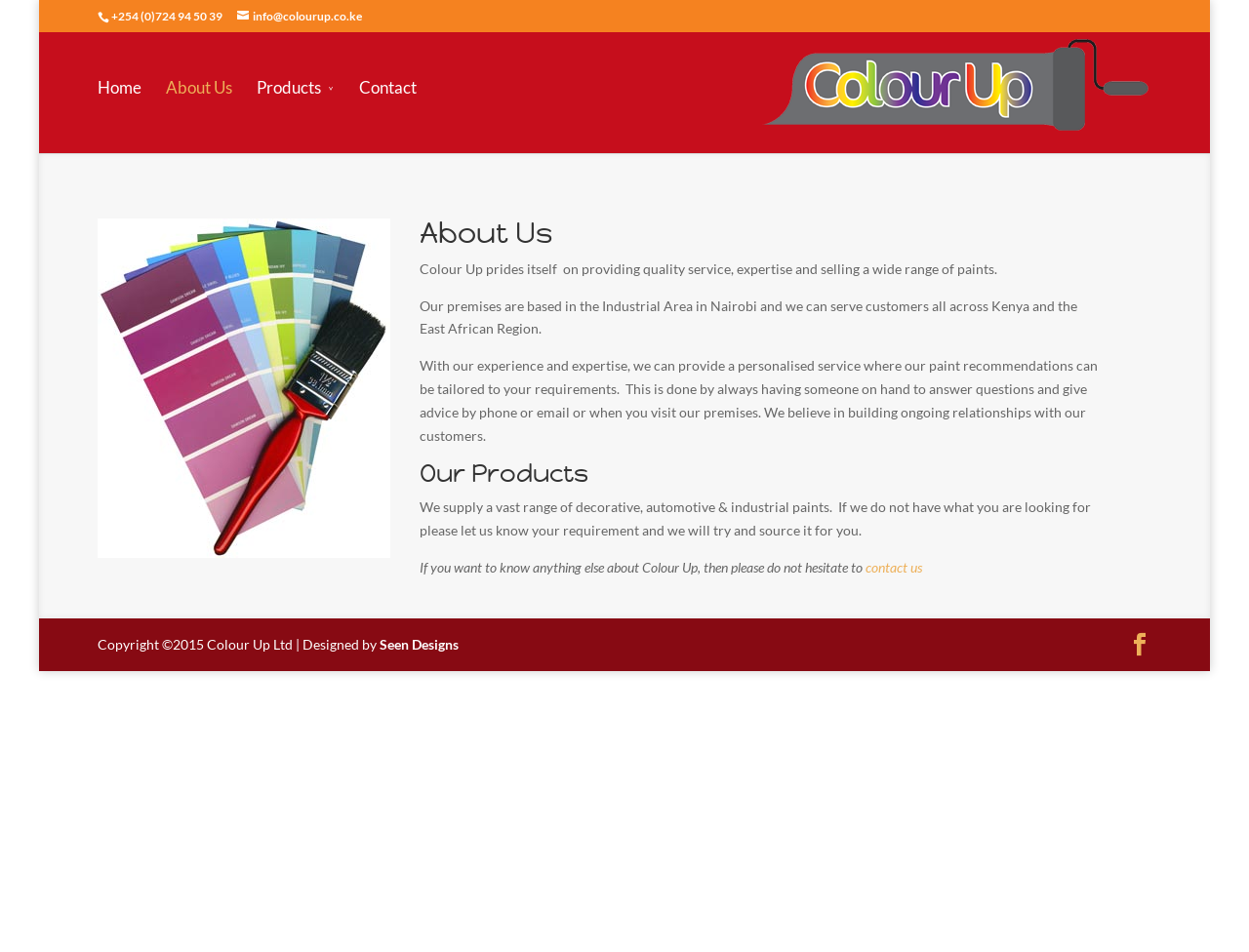Please find the bounding box coordinates of the section that needs to be clicked to achieve this instruction: "Contact us".

[0.693, 0.587, 0.738, 0.604]